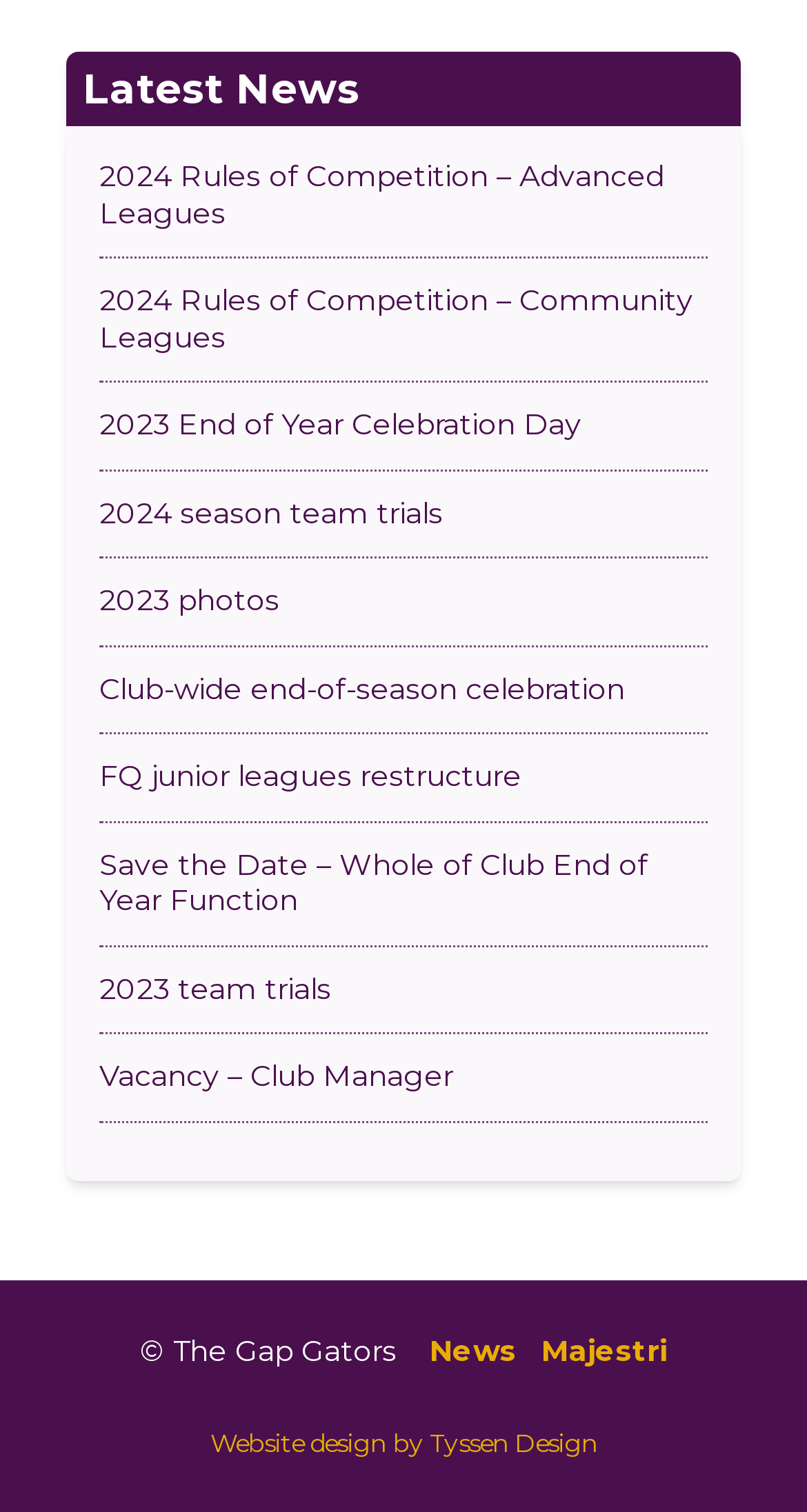From the element description: "Majestri", extract the bounding box coordinates of the UI element. The coordinates should be expressed as four float numbers between 0 and 1, in the order [left, top, right, bottom].

[0.671, 0.88, 0.827, 0.905]